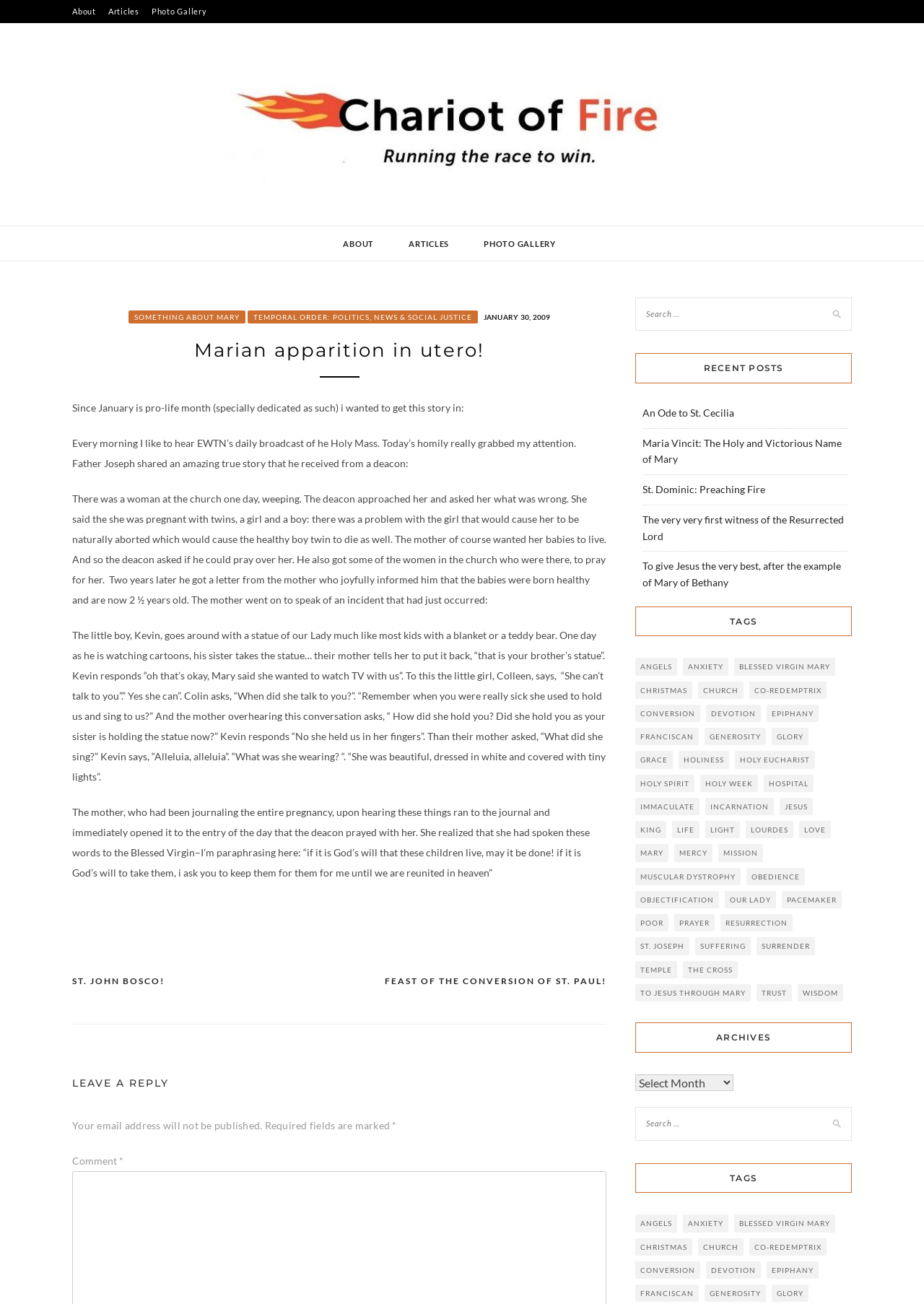How old are the twins in the story?
Please use the image to provide a one-word or short phrase answer.

2 ½ years old